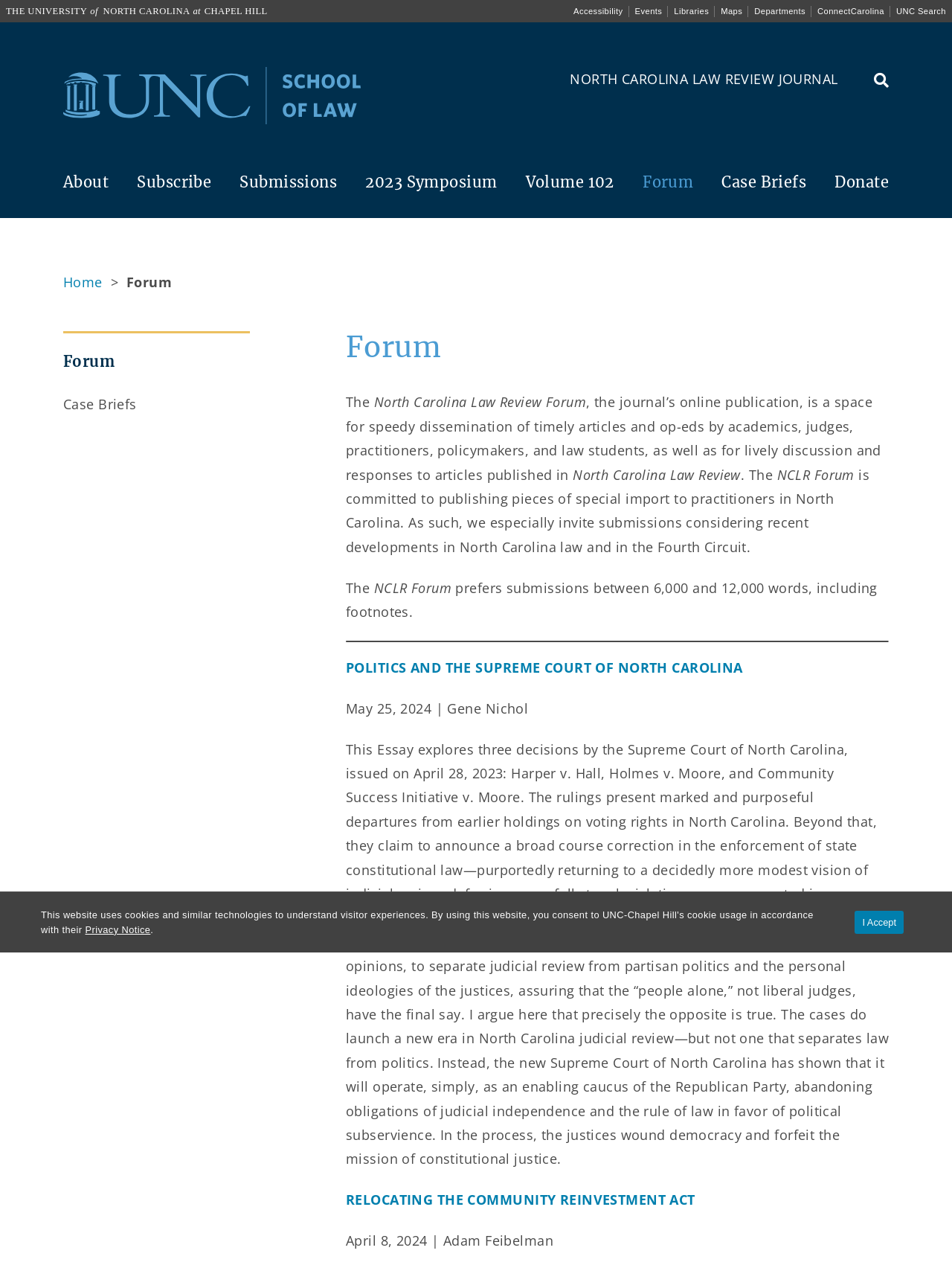What is the word count range preferred by the NCLR Forum?
Based on the image, please offer an in-depth response to the question.

I found the answer by reading the text on the webpage, which mentions the preferred word count range for submissions to the Forum. The text states that the Forum prefers submissions between 6,000 and 12,000 words, including footnotes.